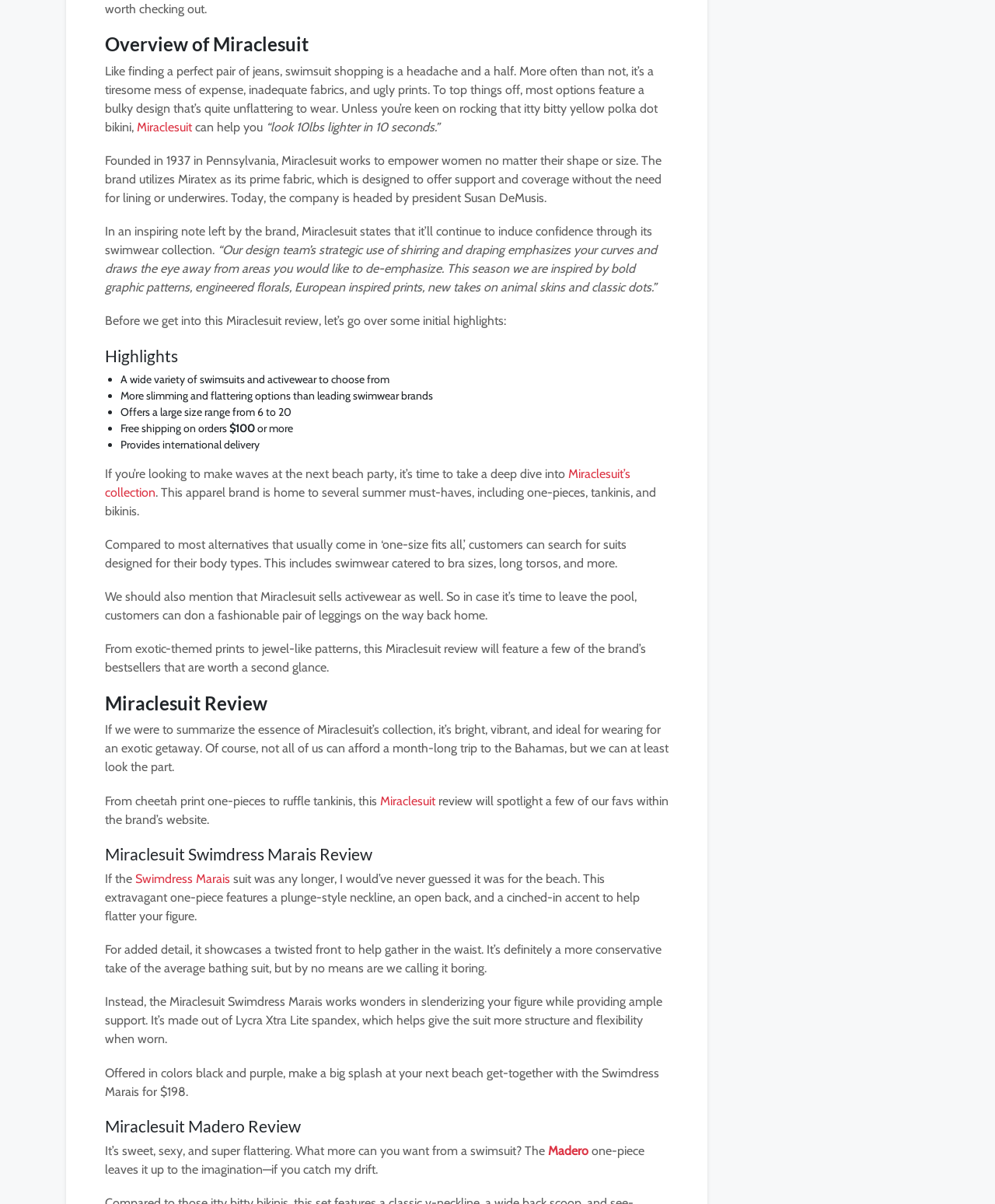Identify the bounding box of the UI component described as: "Swimdress Marais".

[0.136, 0.724, 0.231, 0.736]